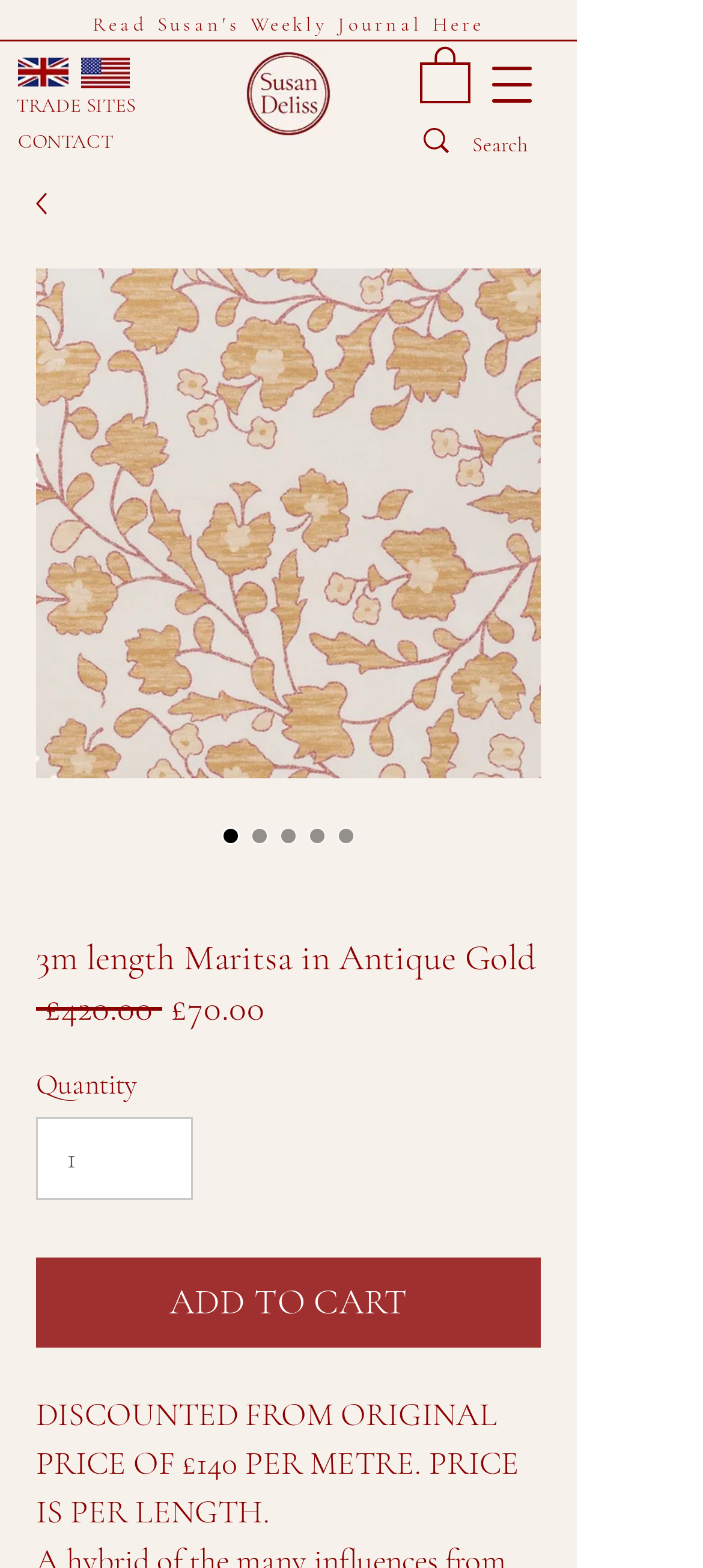Find the bounding box of the UI element described as: "aria-label="Search" name="q" placeholder="Search"". The bounding box coordinates should be given as four float values between 0 and 1, i.e., [left, top, right, bottom].

[0.672, 0.074, 0.913, 0.109]